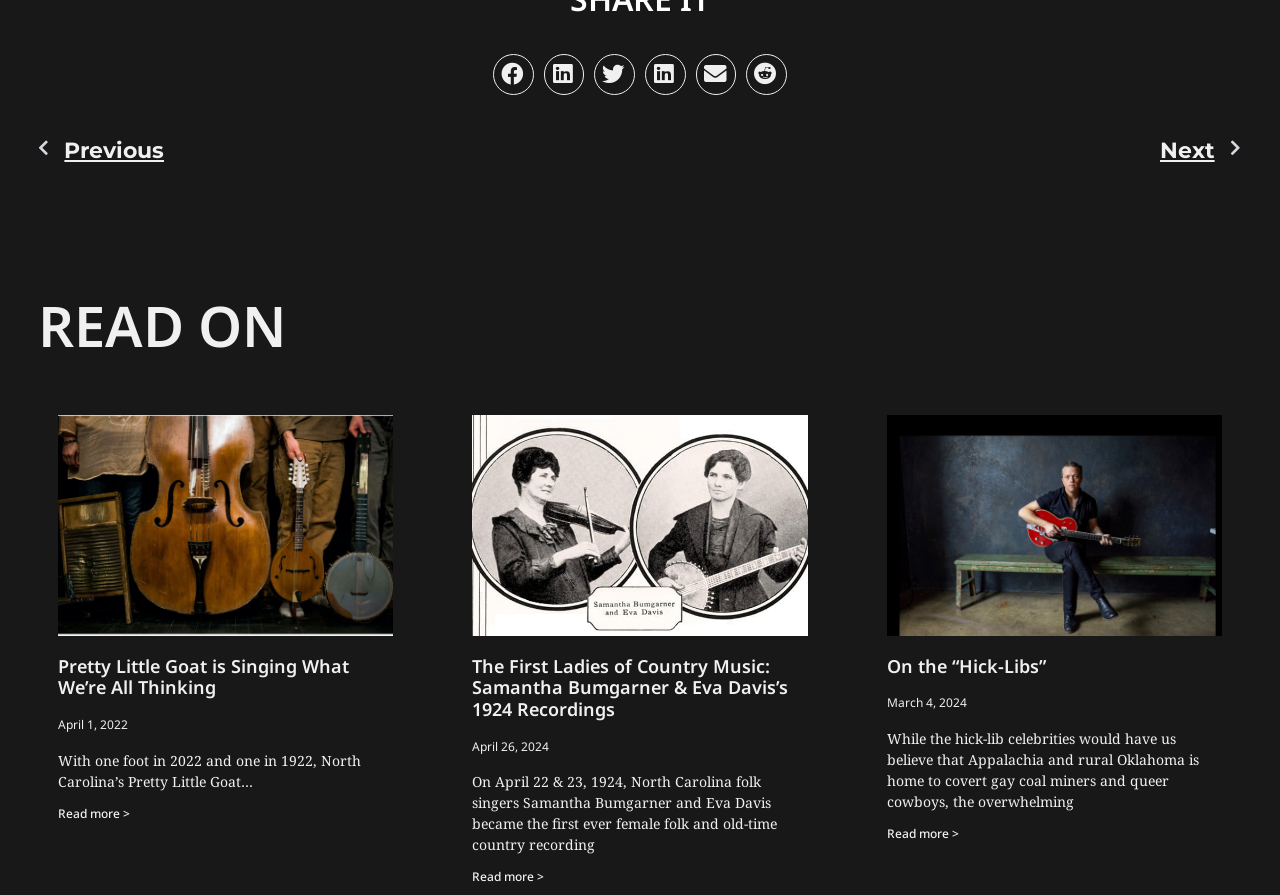Please specify the bounding box coordinates for the clickable region that will help you carry out the instruction: "Search for something".

None